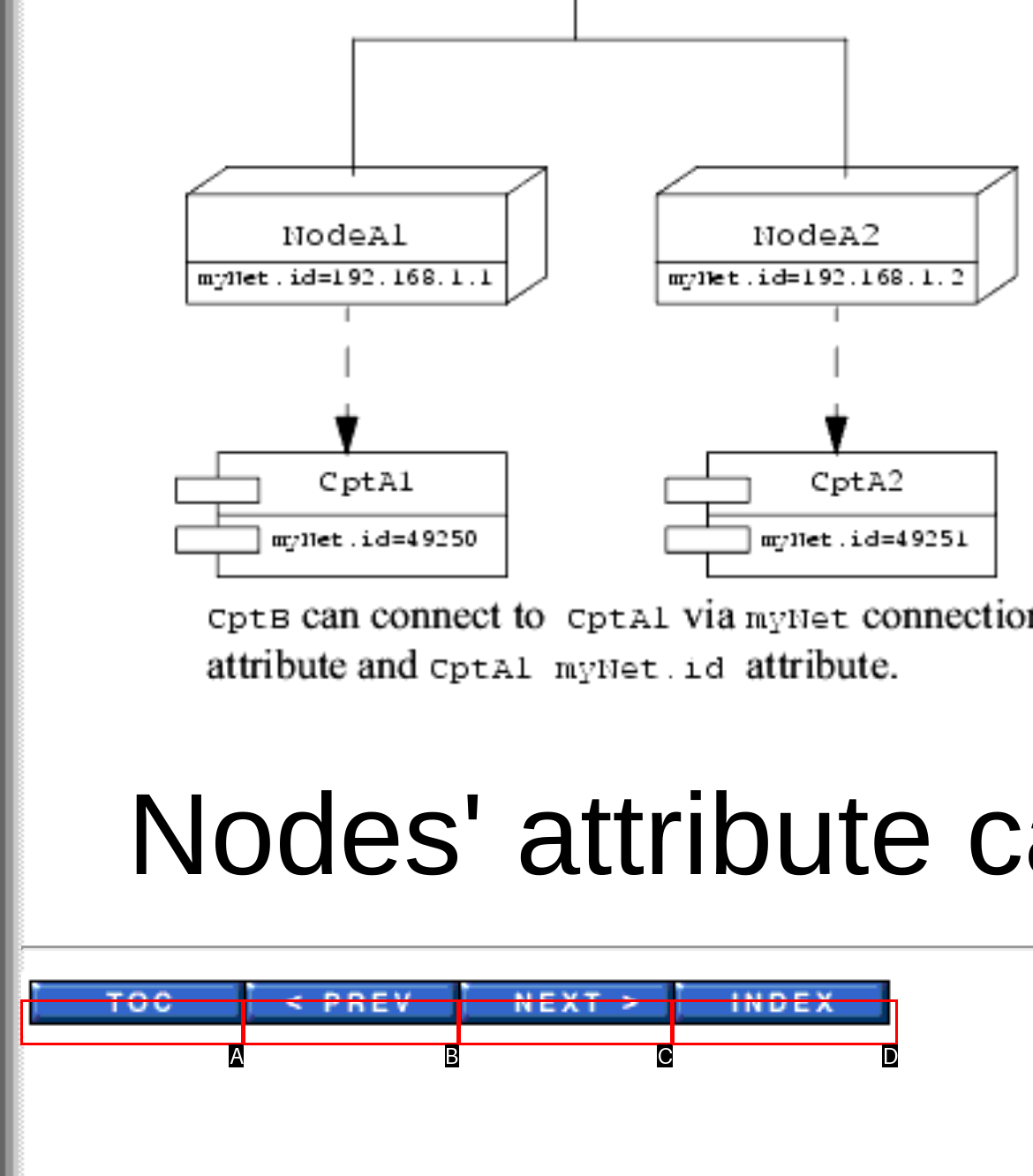Given the description: alt="INDEX", identify the matching option. Answer with the corresponding letter.

D